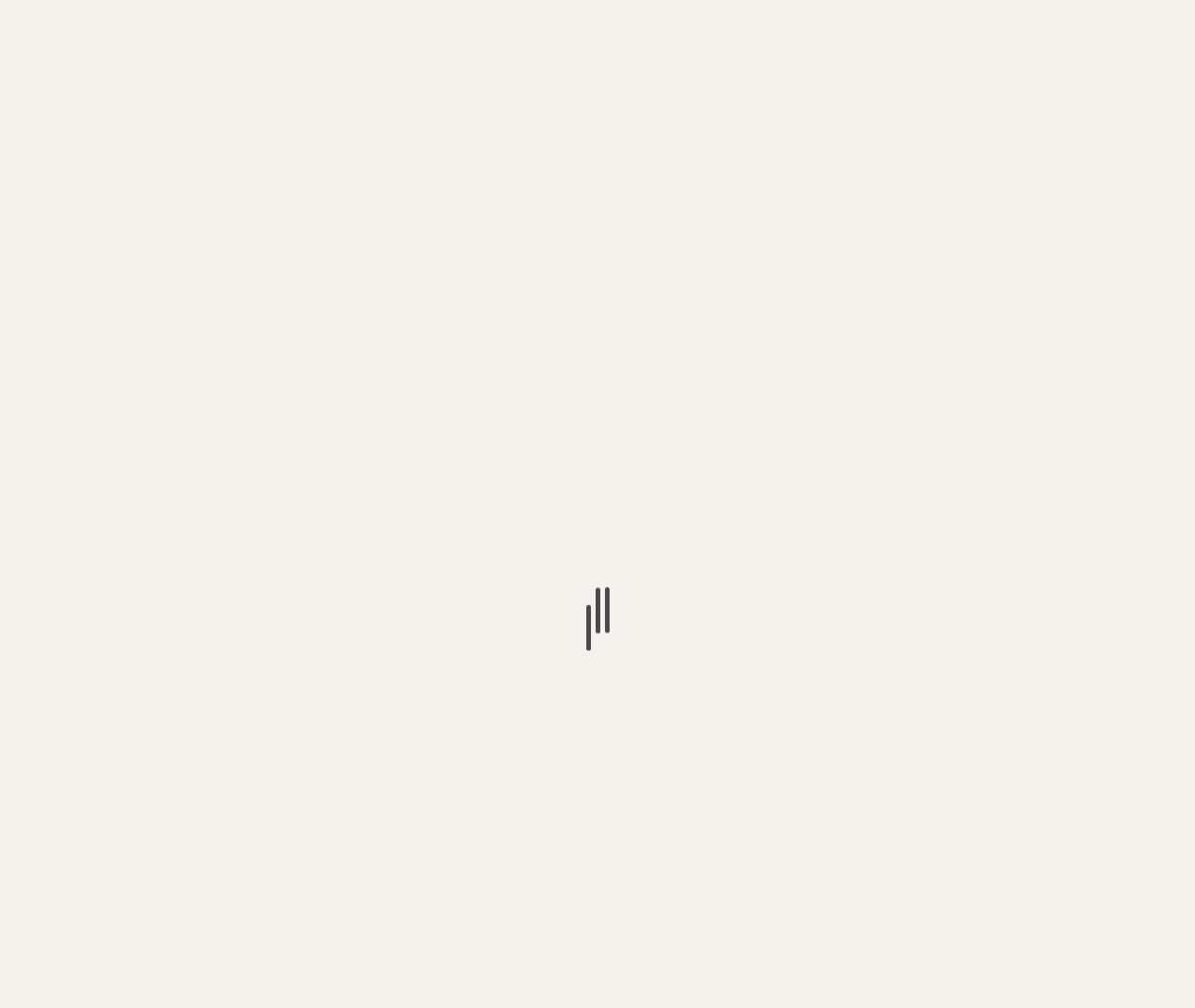Provide the bounding box coordinates of the area you need to click to execute the following instruction: "Search for something".

[0.601, 0.693, 0.689, 0.728]